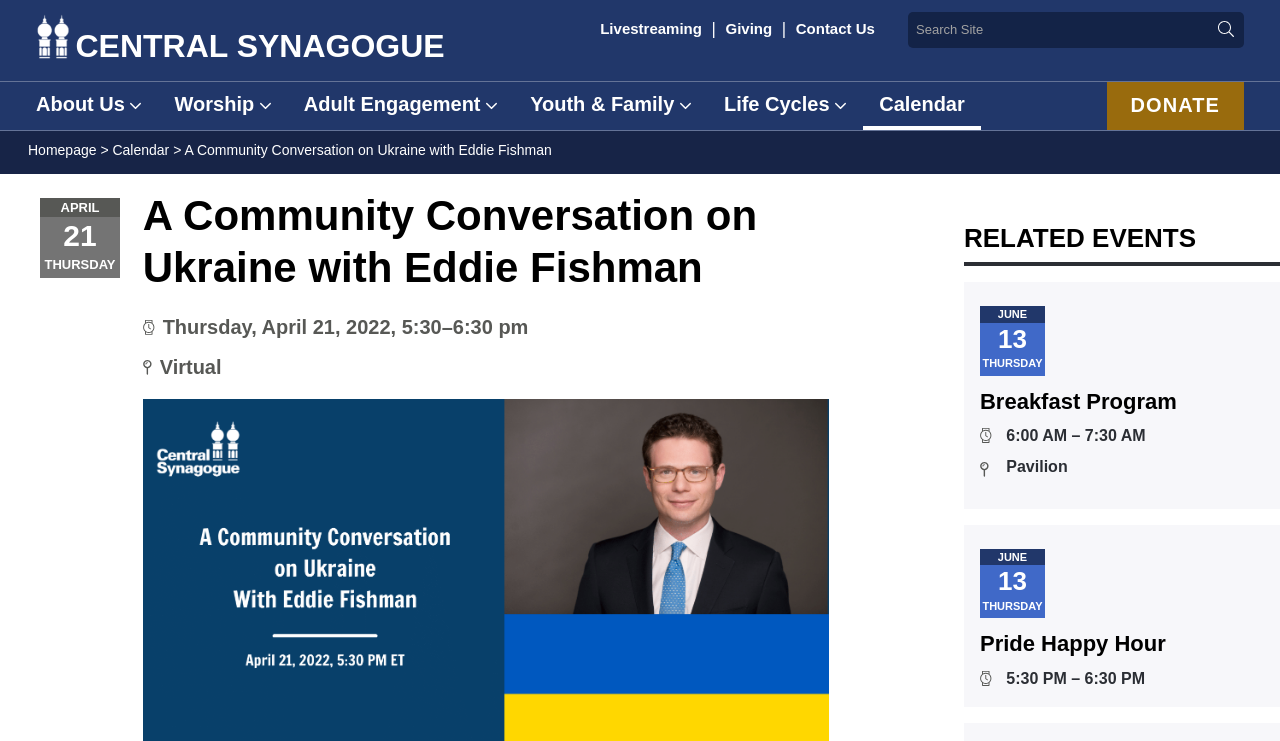Consider the image and give a detailed and elaborate answer to the question: 
What is the name of the synagogue?

The name of the synagogue can be found in the top-left corner of the webpage, where it is written as 'Central Synagogue Towers' next to an image of the synagogue.